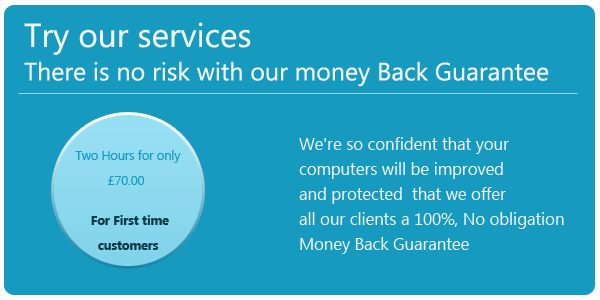Answer this question using a single word or a brief phrase:
What percentage of money-back guarantee is offered?

100%